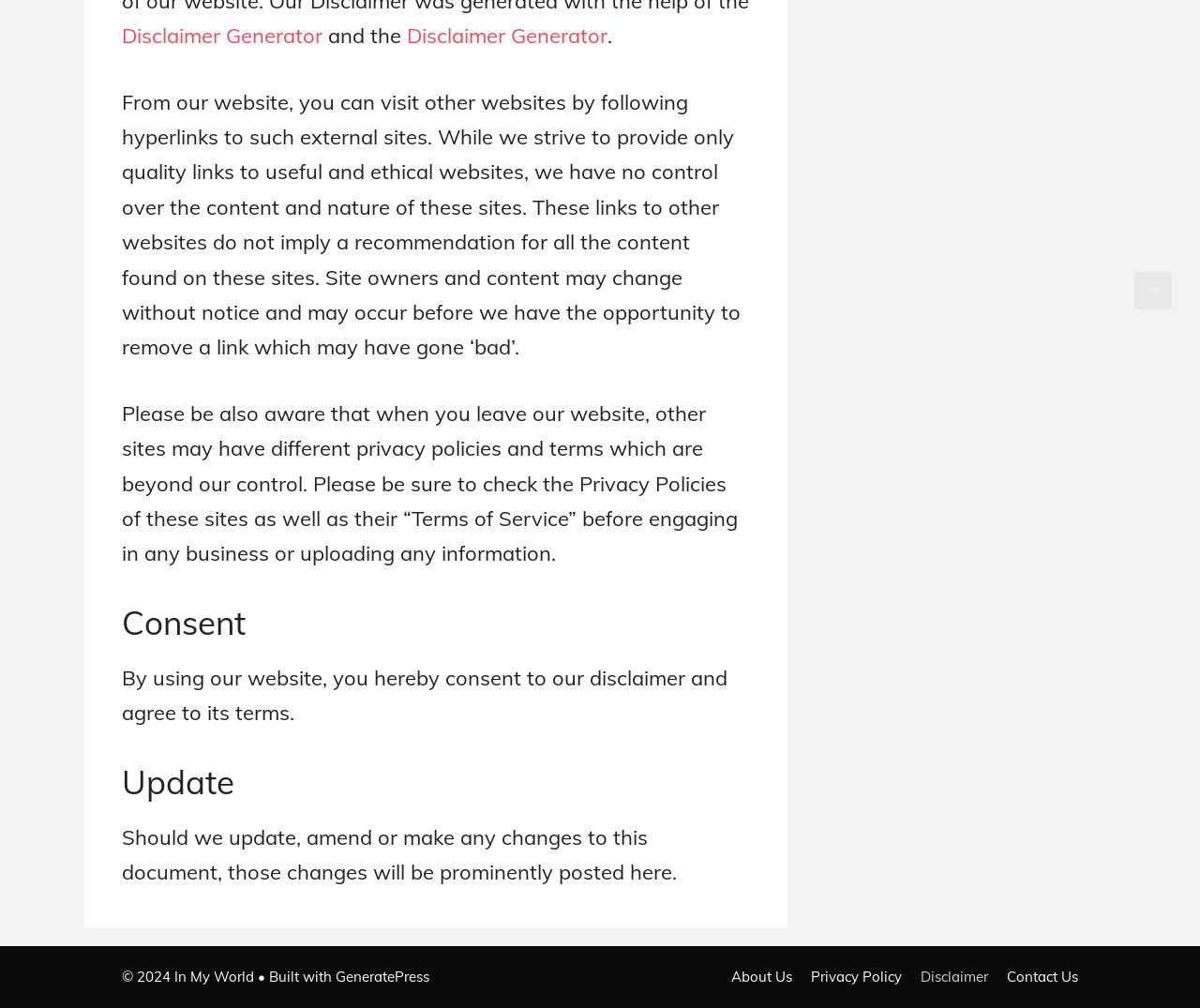Determine the bounding box coordinates of the section to be clicked to follow the instruction: "Click on the 'Write For Us' link". The coordinates should be given as four float numbers between 0 and 1, formatted as [left, top, right, bottom].

None